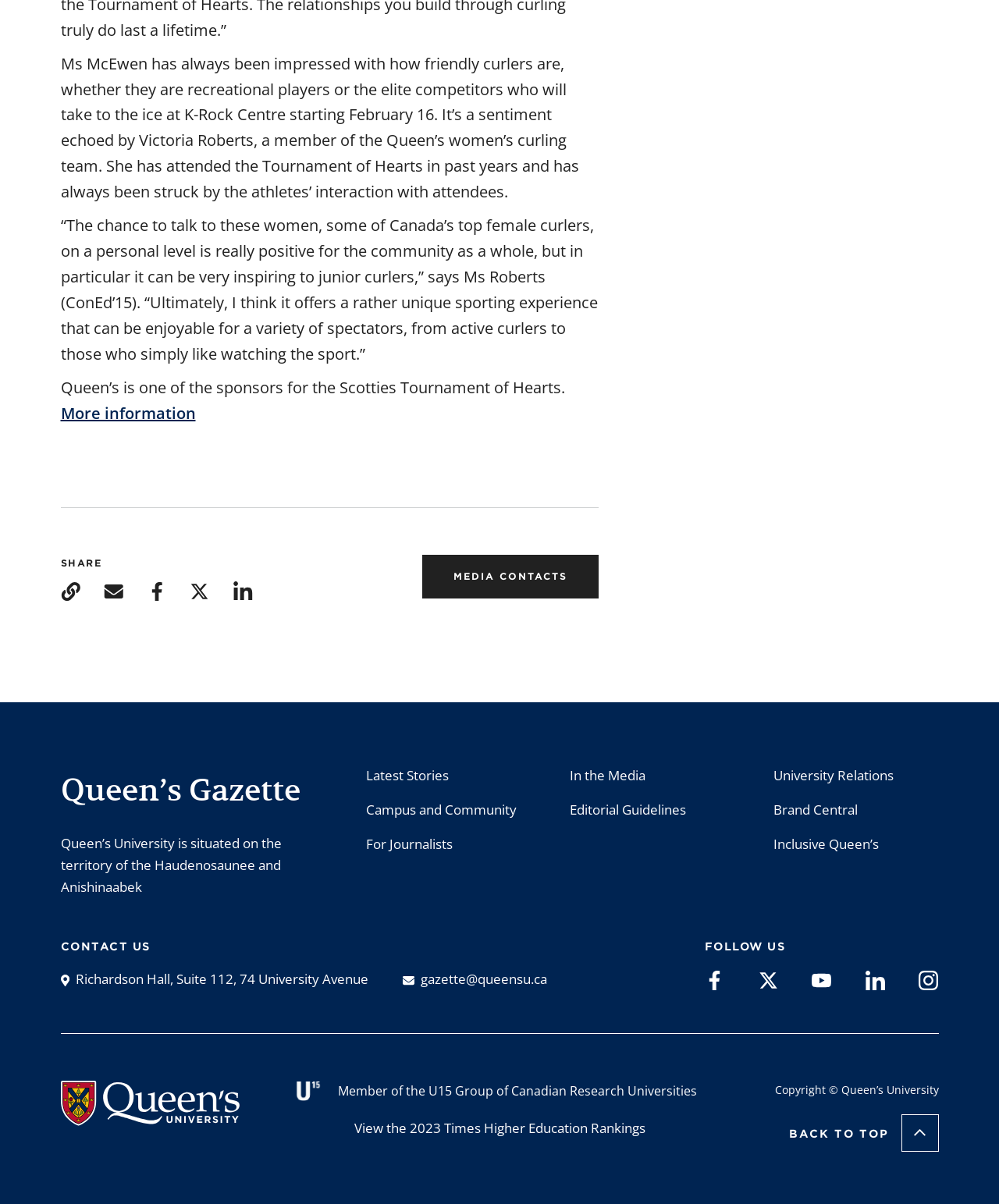Locate the coordinates of the bounding box for the clickable region that fulfills this instruction: "View our Facebook page".

[0.705, 0.804, 0.725, 0.823]